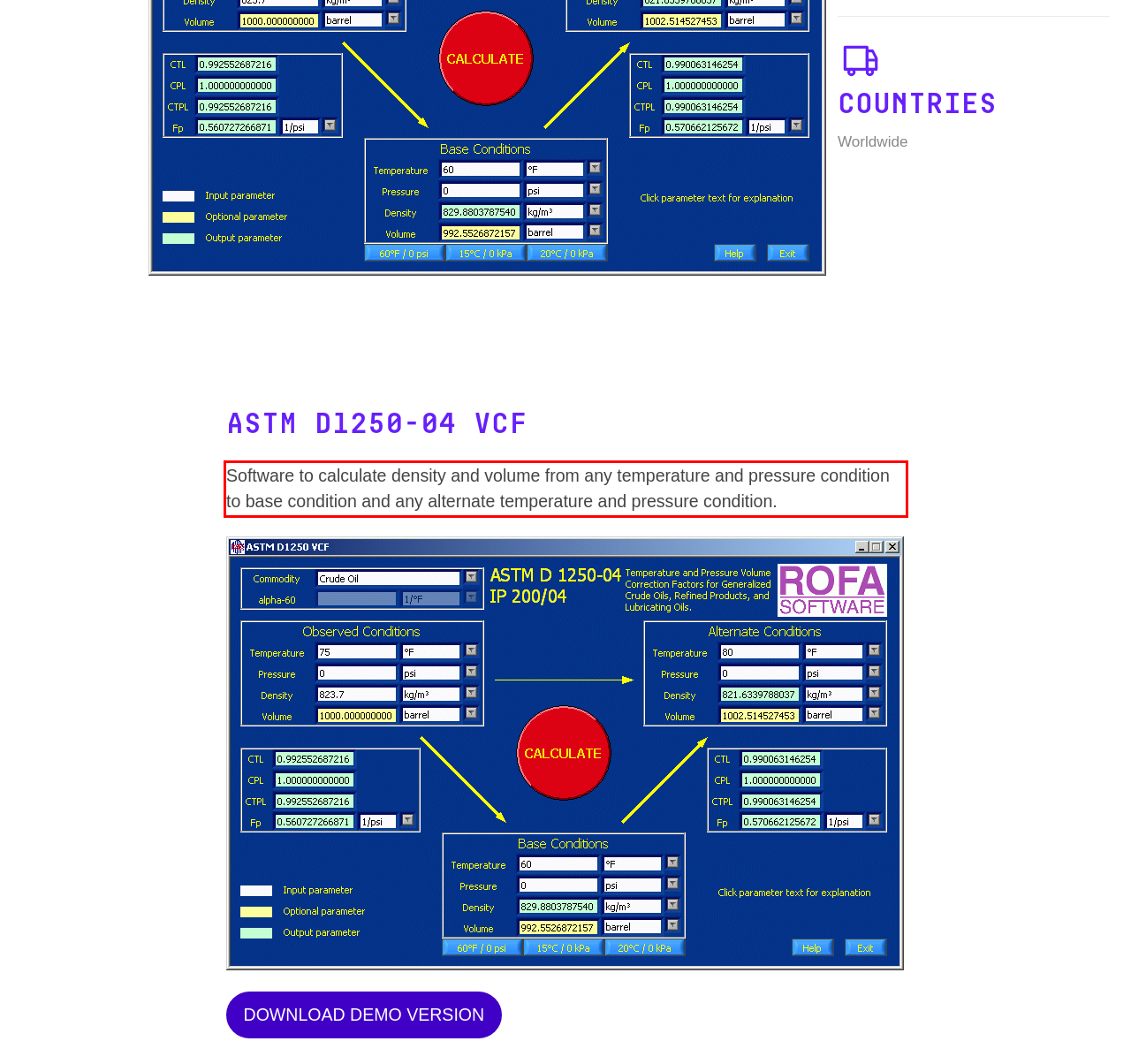Please identify and extract the text content from the UI element encased in a red bounding box on the provided webpage screenshot.

Software to calculate density and volume from any temperature and pressure condition to base condition and any alternate temperature and pressure condition.